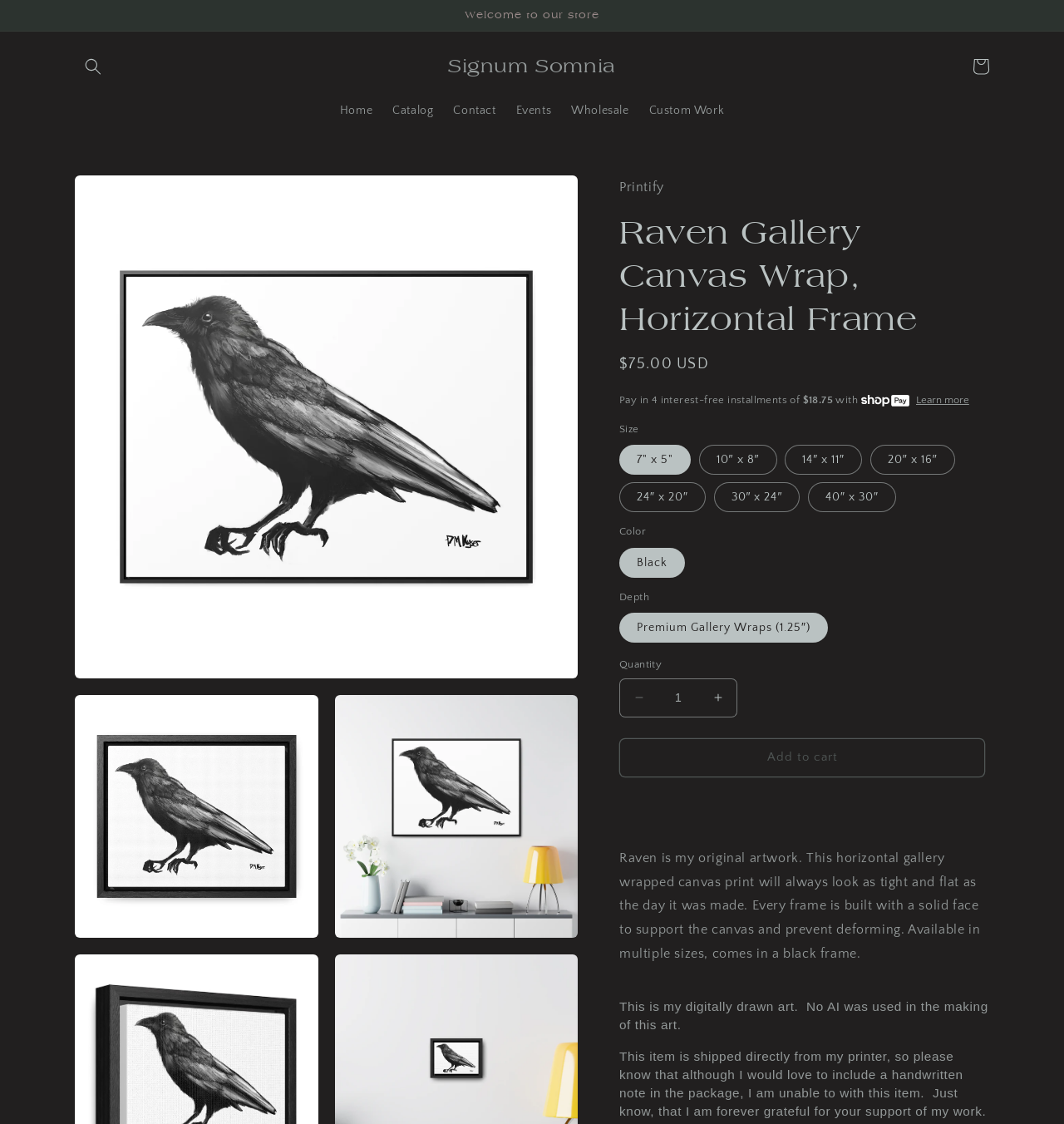Specify the bounding box coordinates of the area to click in order to execute this command: 'Go to home page'. The coordinates should consist of four float numbers ranging from 0 to 1, and should be formatted as [left, top, right, bottom].

[0.31, 0.083, 0.36, 0.114]